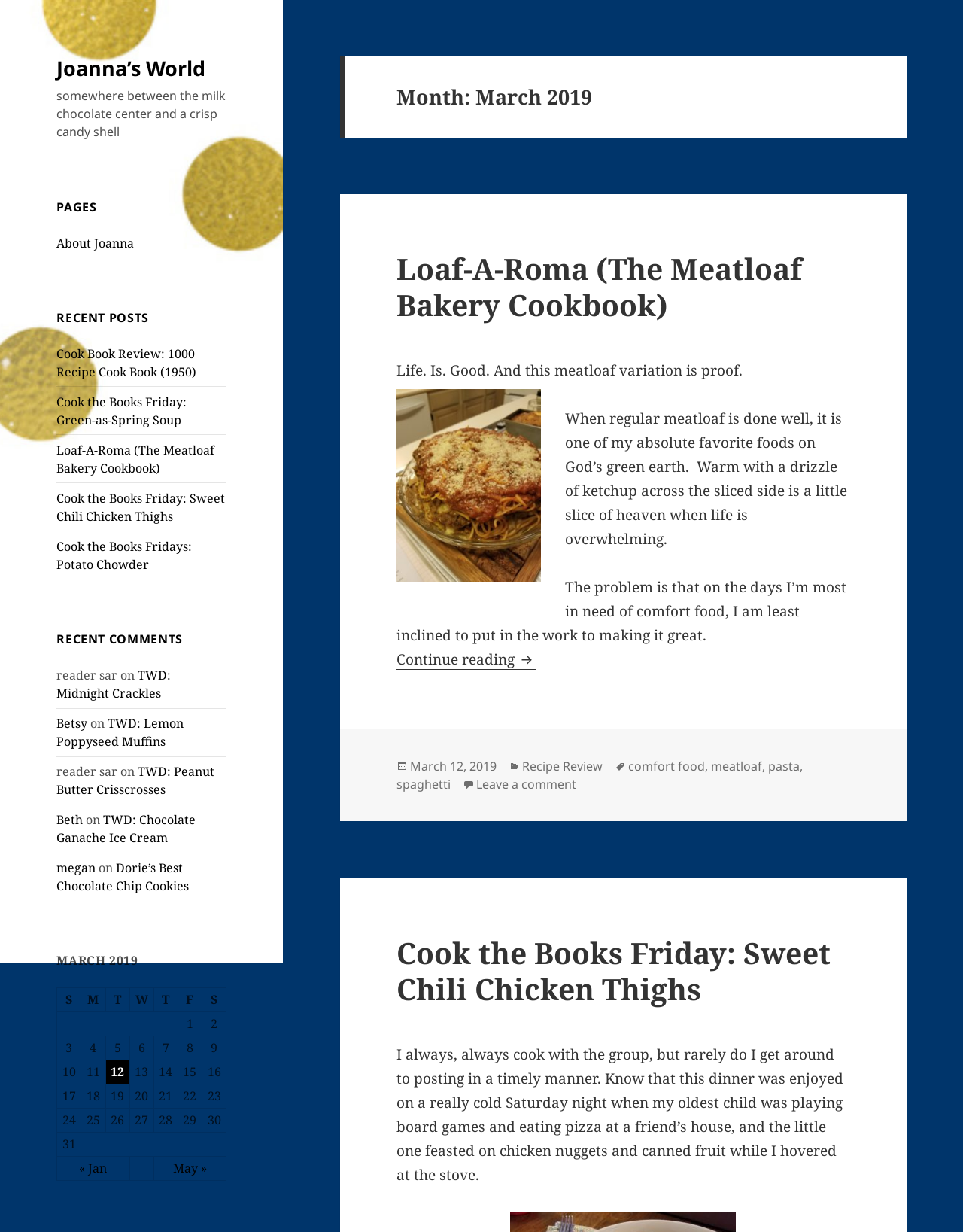Indicate the bounding box coordinates of the element that needs to be clicked to satisfy the following instruction: "Click on 'About Joanna'". The coordinates should be four float numbers between 0 and 1, i.e., [left, top, right, bottom].

[0.059, 0.19, 0.139, 0.204]